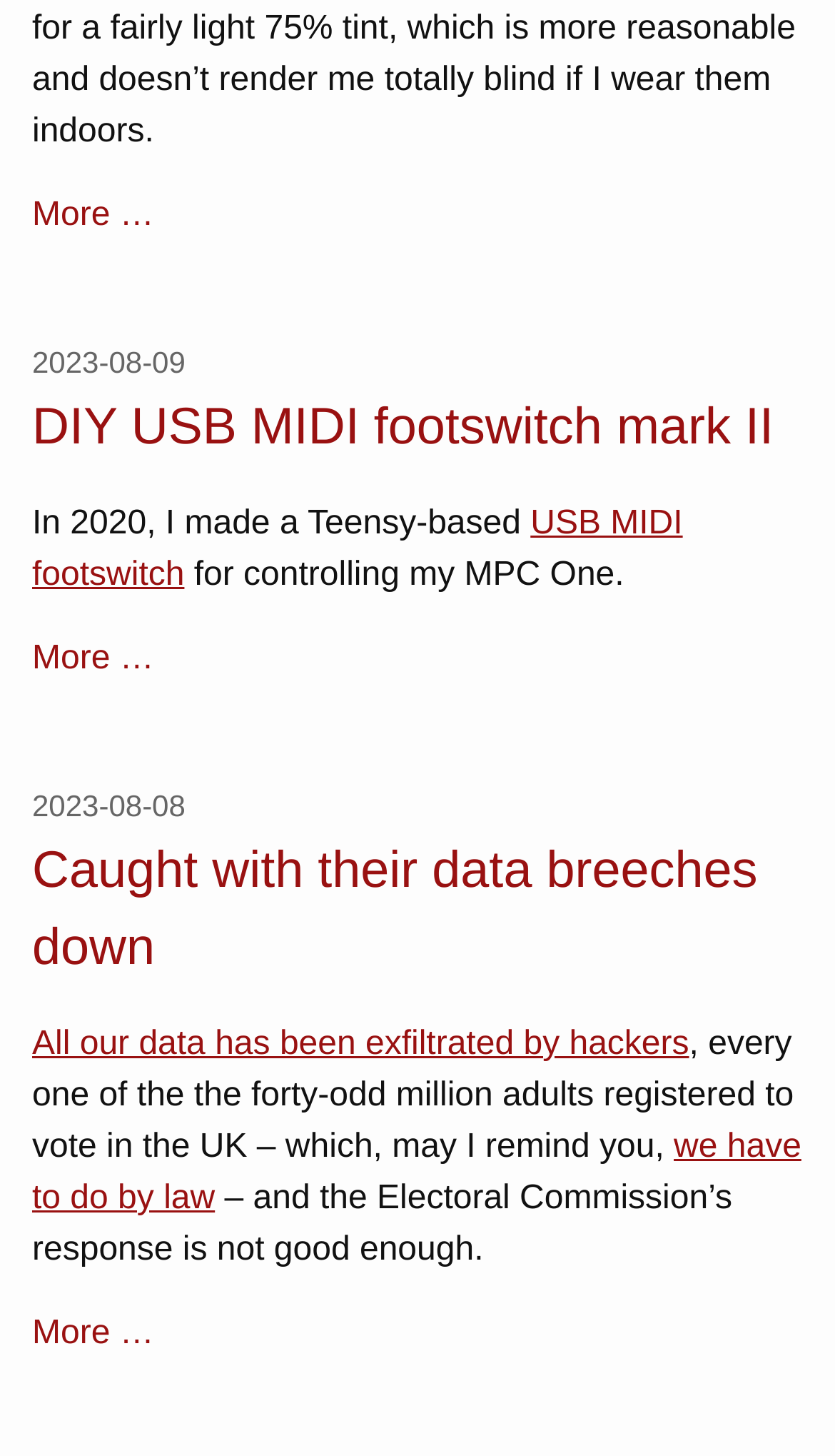Can you provide the bounding box coordinates for the element that should be clicked to implement the instruction: "Click on 'More …'"?

[0.038, 0.903, 0.184, 0.928]